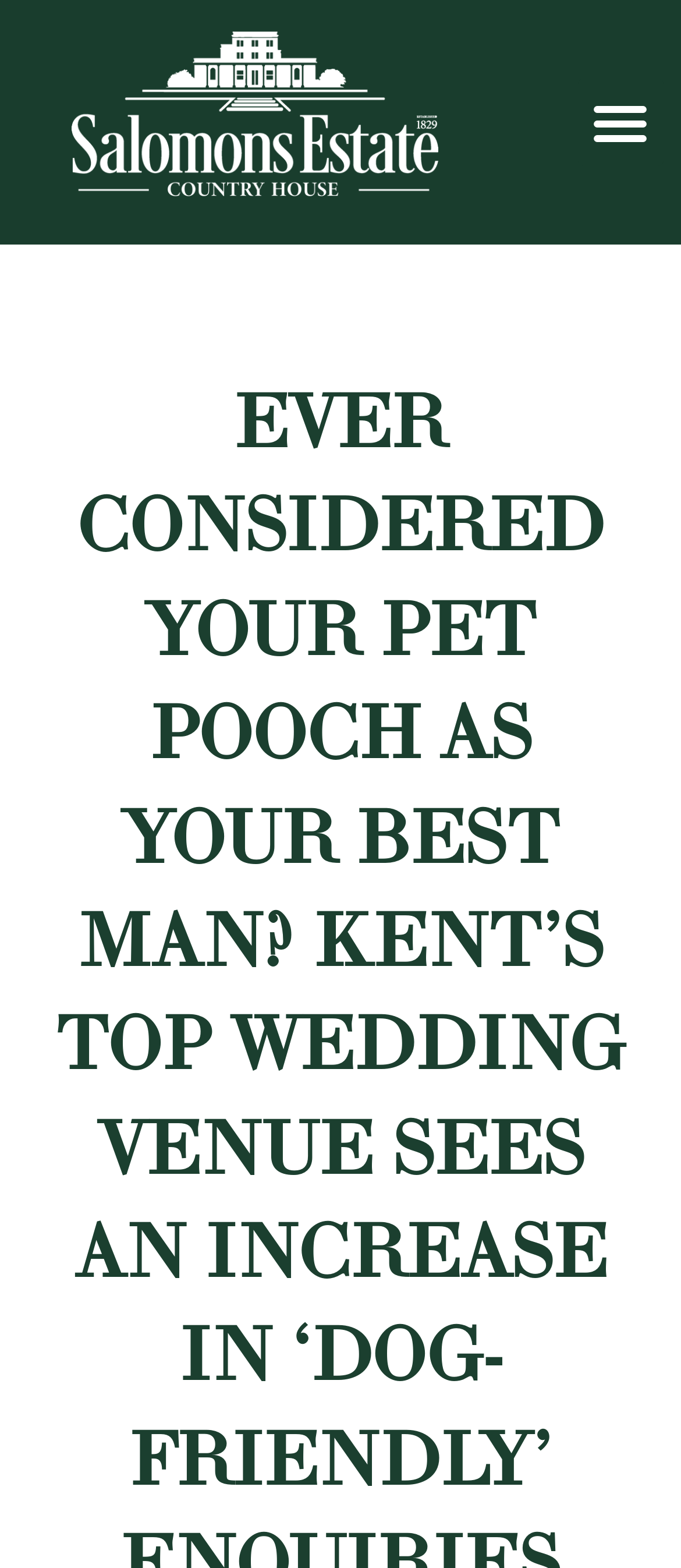Extract the text of the main heading from the webpage.

EVER CONSIDERED YOUR PET POOCH AS YOUR BEST MAN? KENT’S TOP WEDDING VENUE SEES AN INCREASE IN ‘DOG-FRIENDLY’ ENQUIRIES